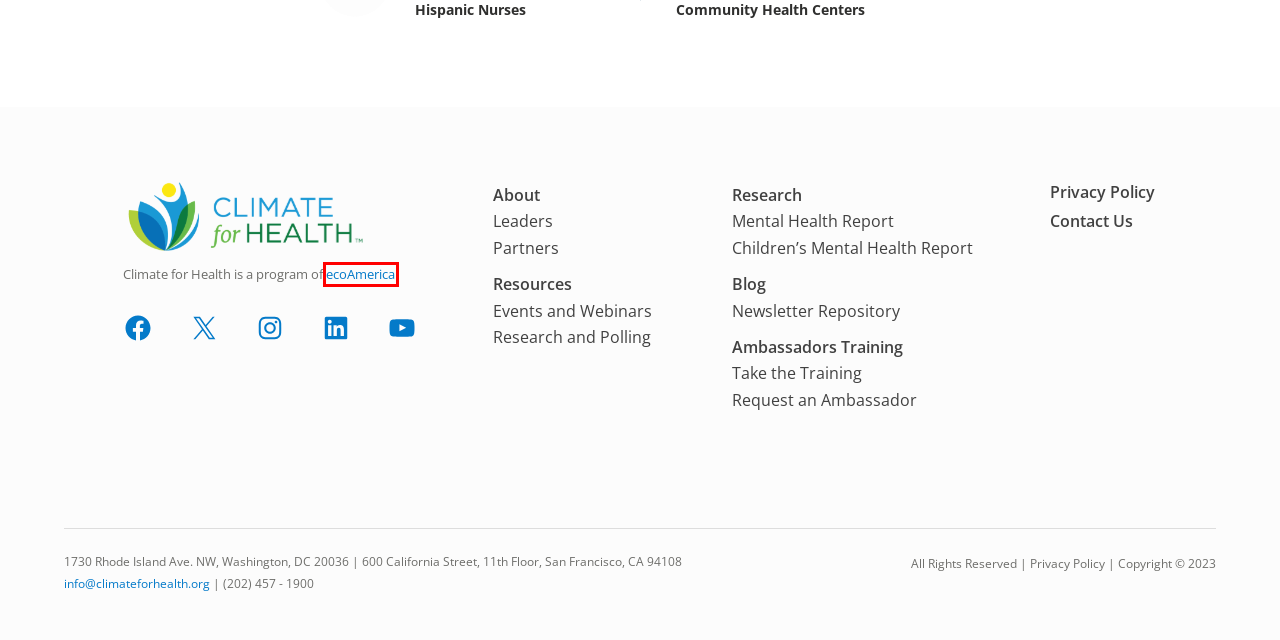You are given a screenshot of a webpage with a red rectangle bounding box around an element. Choose the best webpage description that matches the page after clicking the element in the bounding box. Here are the candidates:
A. Building Climate Leadership | Climate Solutions | ecoAmerica
B. Privacy Policy | Blessed Tomorrow
C. Request an Ambassador - Climate for Health
D. Mental Health and Our Changing Climate, 2021 Edition - ecoAmerica
E. Events and Webinars - Climate for Health
F. Health & Climate Change Partners | Climate for Health
G. Take the Training - Climate for Health
H. Contact Climate for Health | Contact Us | Climate for Health

A